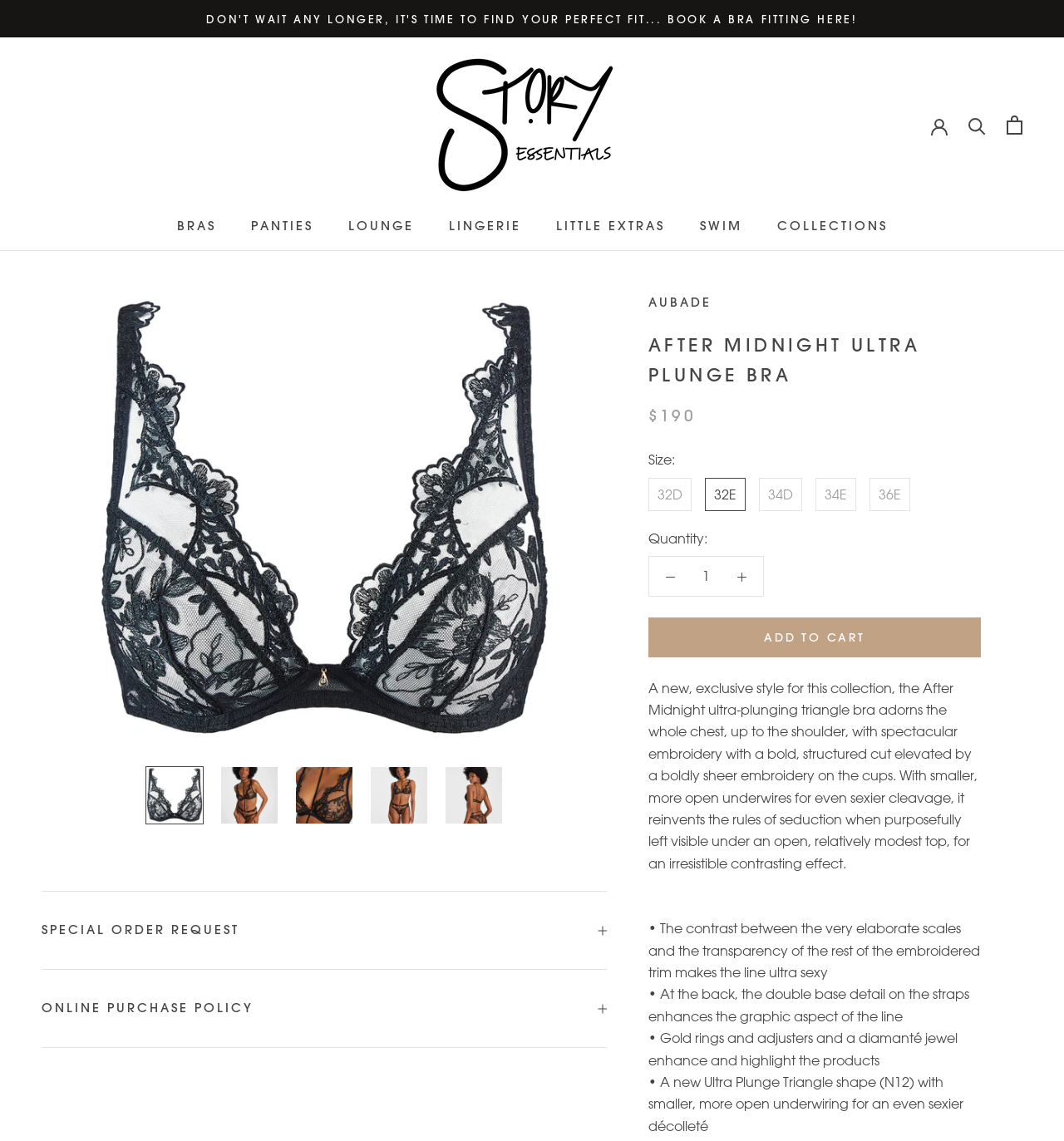Mark the bounding box of the element that matches the following description: "Online Purchase Policy".

[0.039, 0.85, 0.57, 0.918]